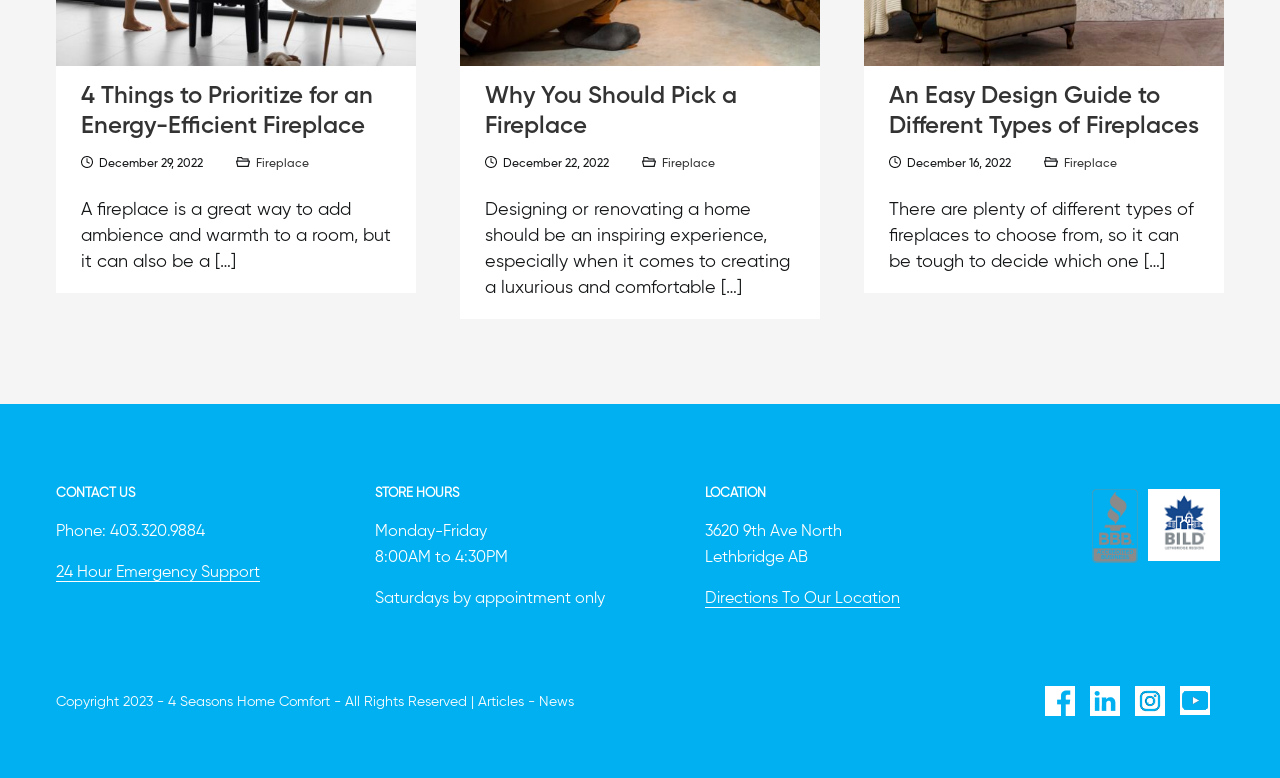Give a short answer using one word or phrase for the question:
What is the topic of the first article?

Energy-Efficient Fireplace